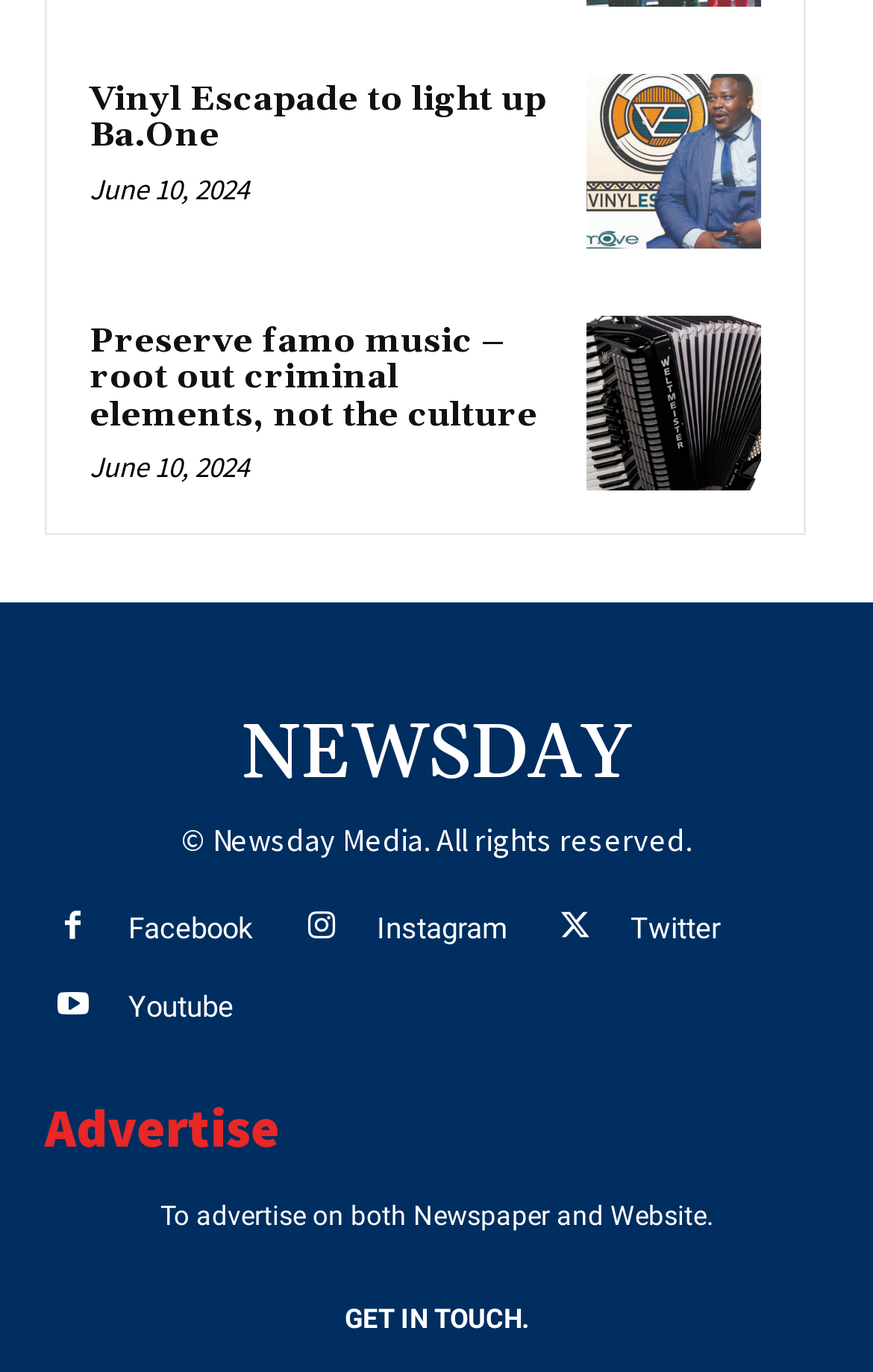Please identify the bounding box coordinates of the clickable area that will allow you to execute the instruction: "Visit the 'NEWSDAY' homepage".

[0.277, 0.52, 0.723, 0.581]